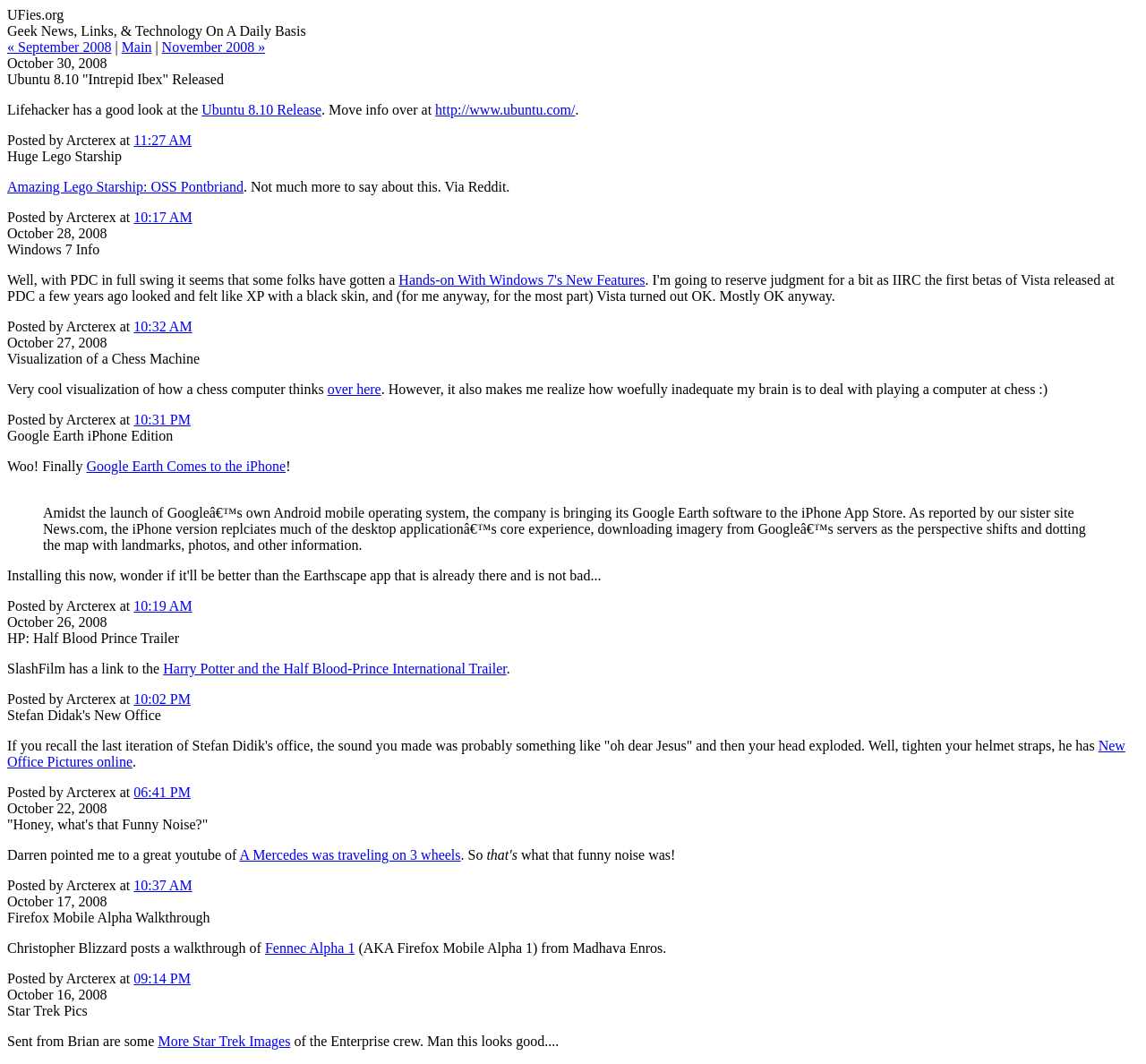Determine the bounding box coordinates for the area that should be clicked to carry out the following instruction: "Read about Windows 7's new features".

[0.348, 0.256, 0.563, 0.27]